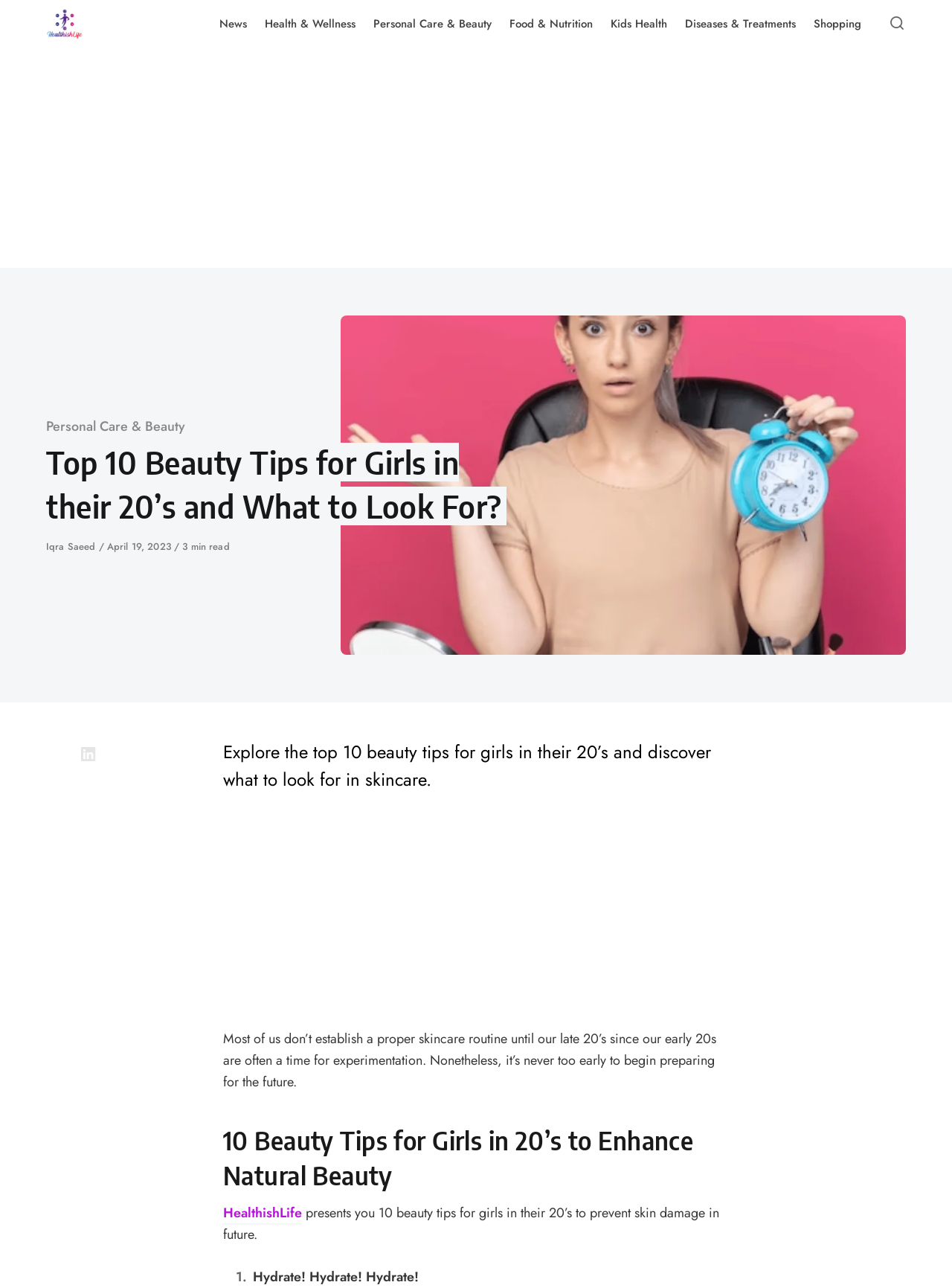Highlight the bounding box coordinates of the region I should click on to meet the following instruction: "Click on the 'HealthishLife' logo".

[0.048, 0.0, 0.088, 0.037]